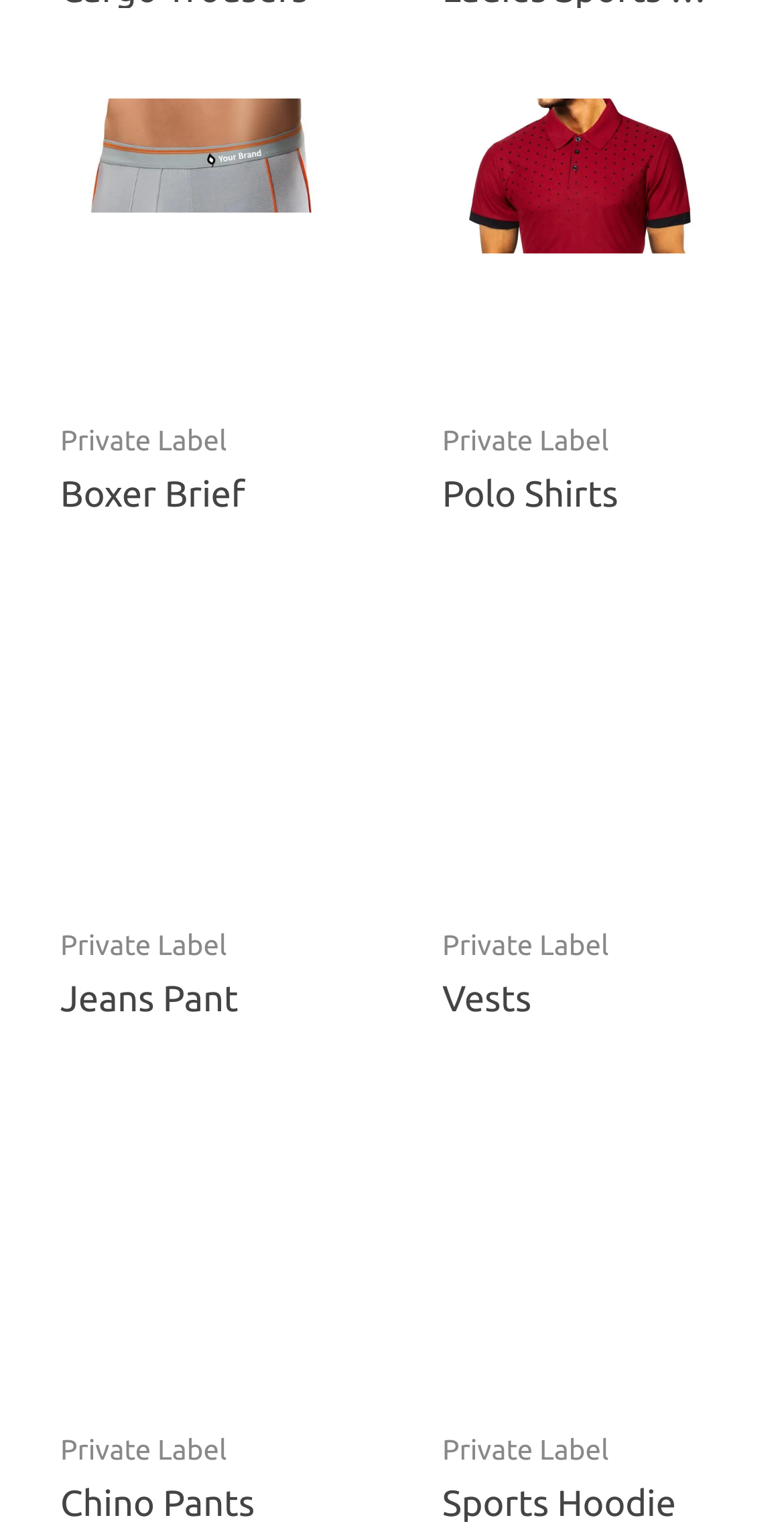What type of product is 'Boxer Brief'?
Refer to the image and provide a one-word or short phrase answer.

Underwear